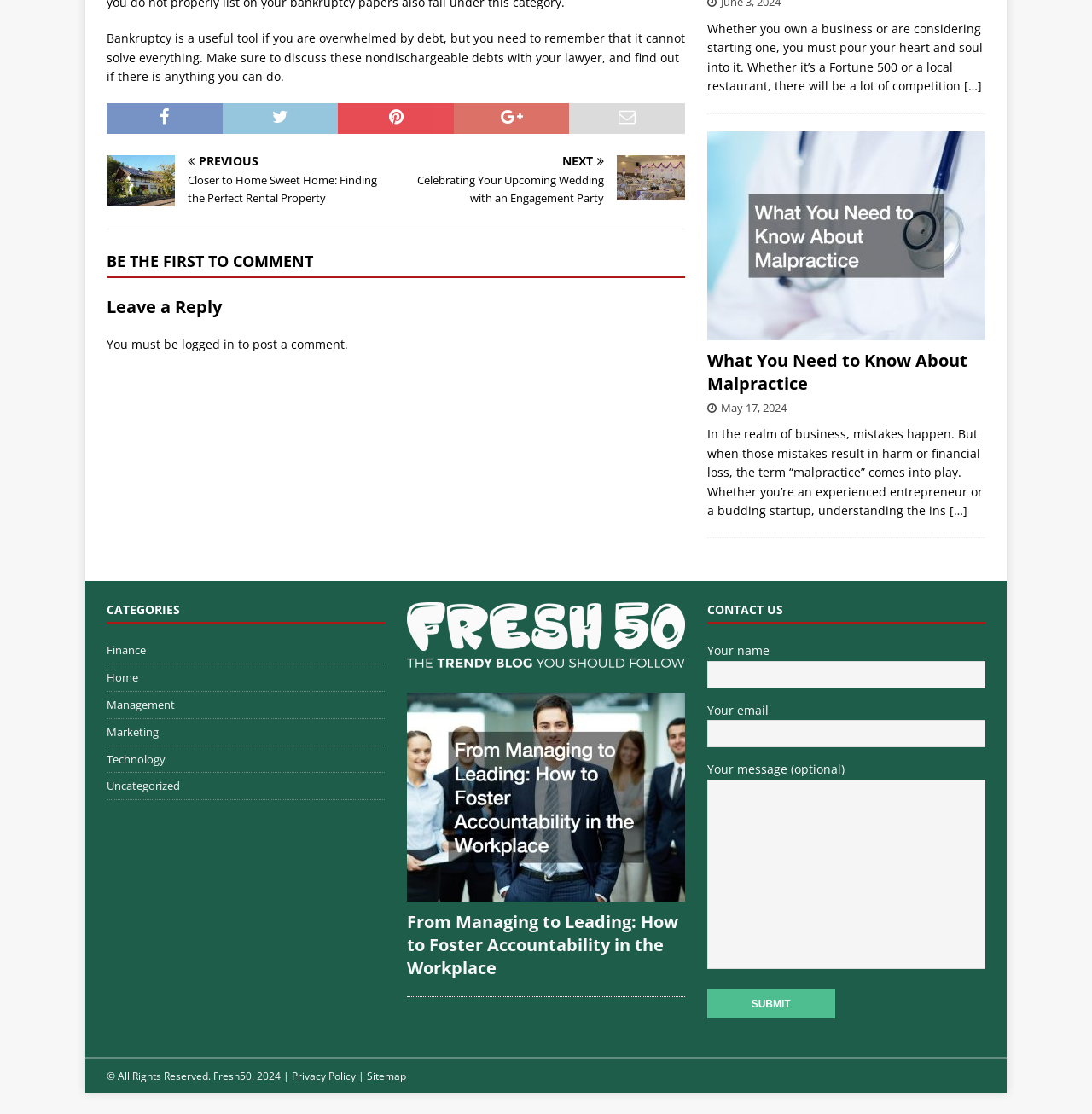Please identify the bounding box coordinates for the region that you need to click to follow this instruction: "Click on the 'Submit' button".

[0.647, 0.888, 0.765, 0.914]